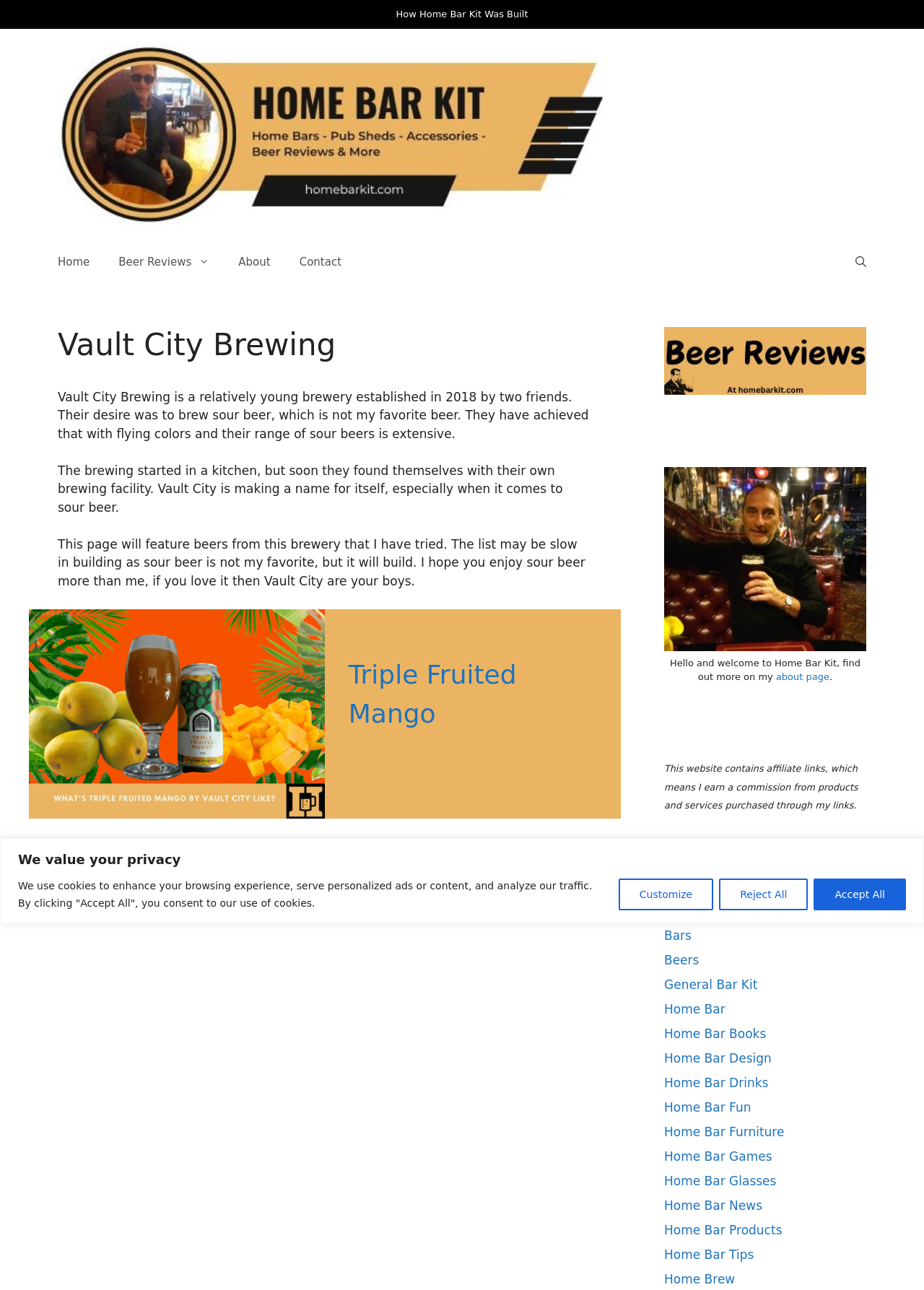Pinpoint the bounding box coordinates of the clickable area needed to execute the instruction: "Explore Boston neighborhood". The coordinates should be specified as four float numbers between 0 and 1, i.e., [left, top, right, bottom].

None